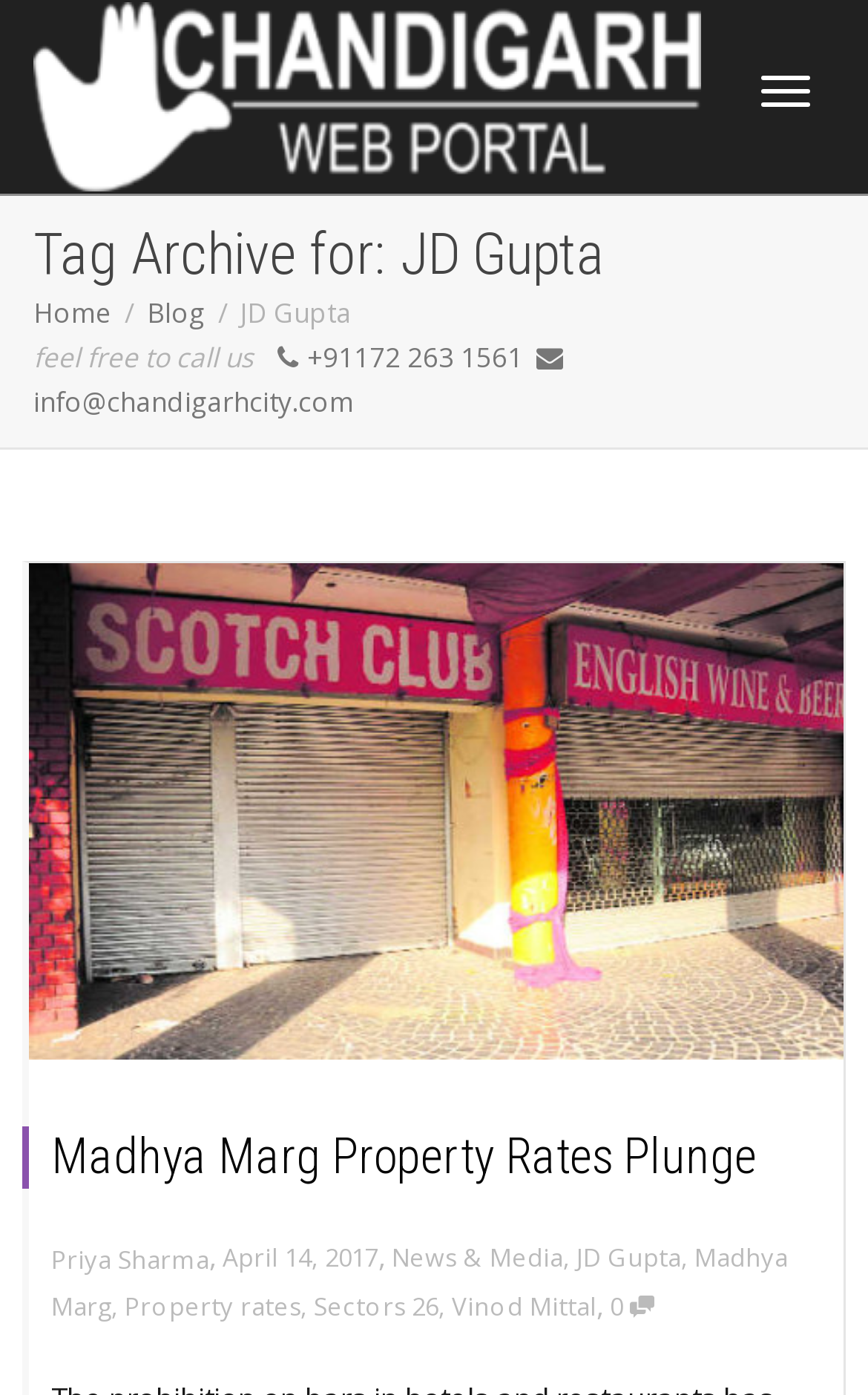Find the bounding box coordinates of the area to click in order to follow the instruction: "Read Madhya Marg Property Rates Plunge article".

[0.033, 0.404, 0.972, 0.76]